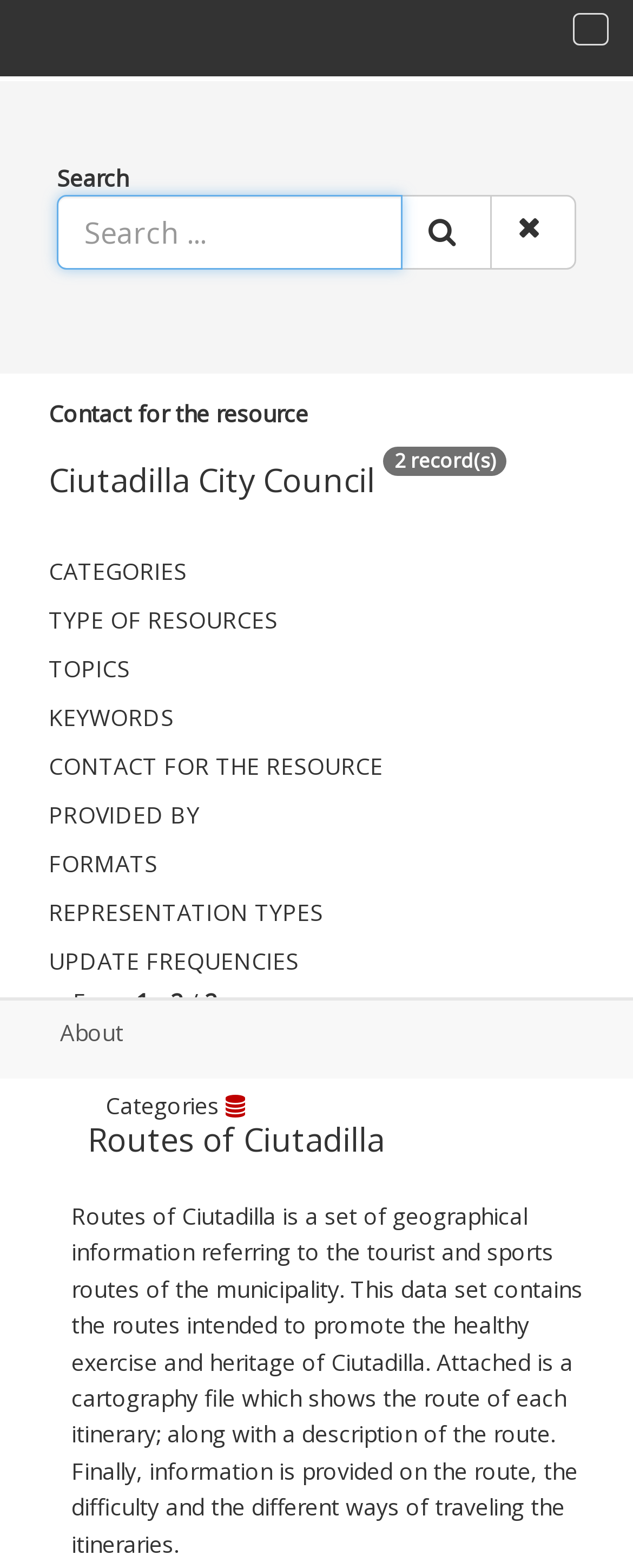Locate the bounding box coordinates of the clickable part needed for the task: "Filter by categories".

[0.077, 0.349, 0.718, 0.38]